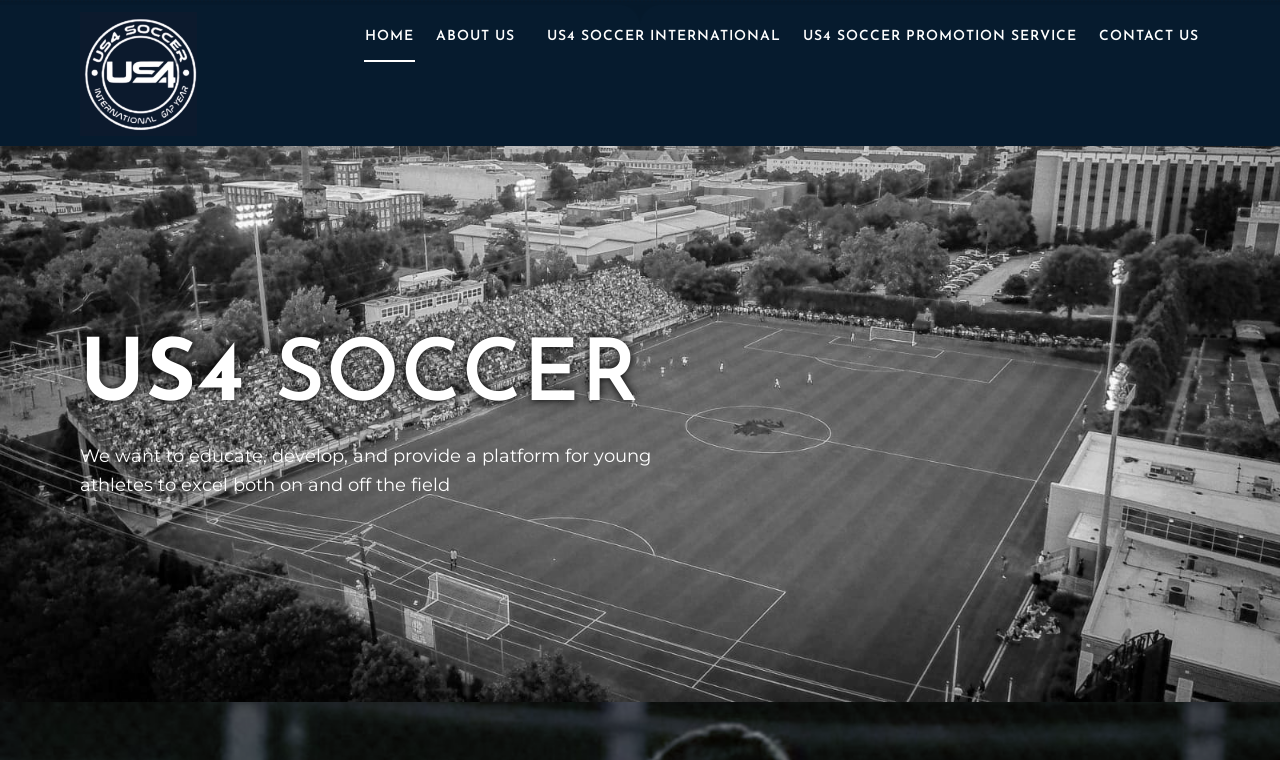Calculate the bounding box coordinates for the UI element based on the following description: "US4 Soccer Promotion Service". Ensure the coordinates are four float numbers between 0 and 1, i.e., [left, top, right, bottom].

[0.627, 0.016, 0.842, 0.082]